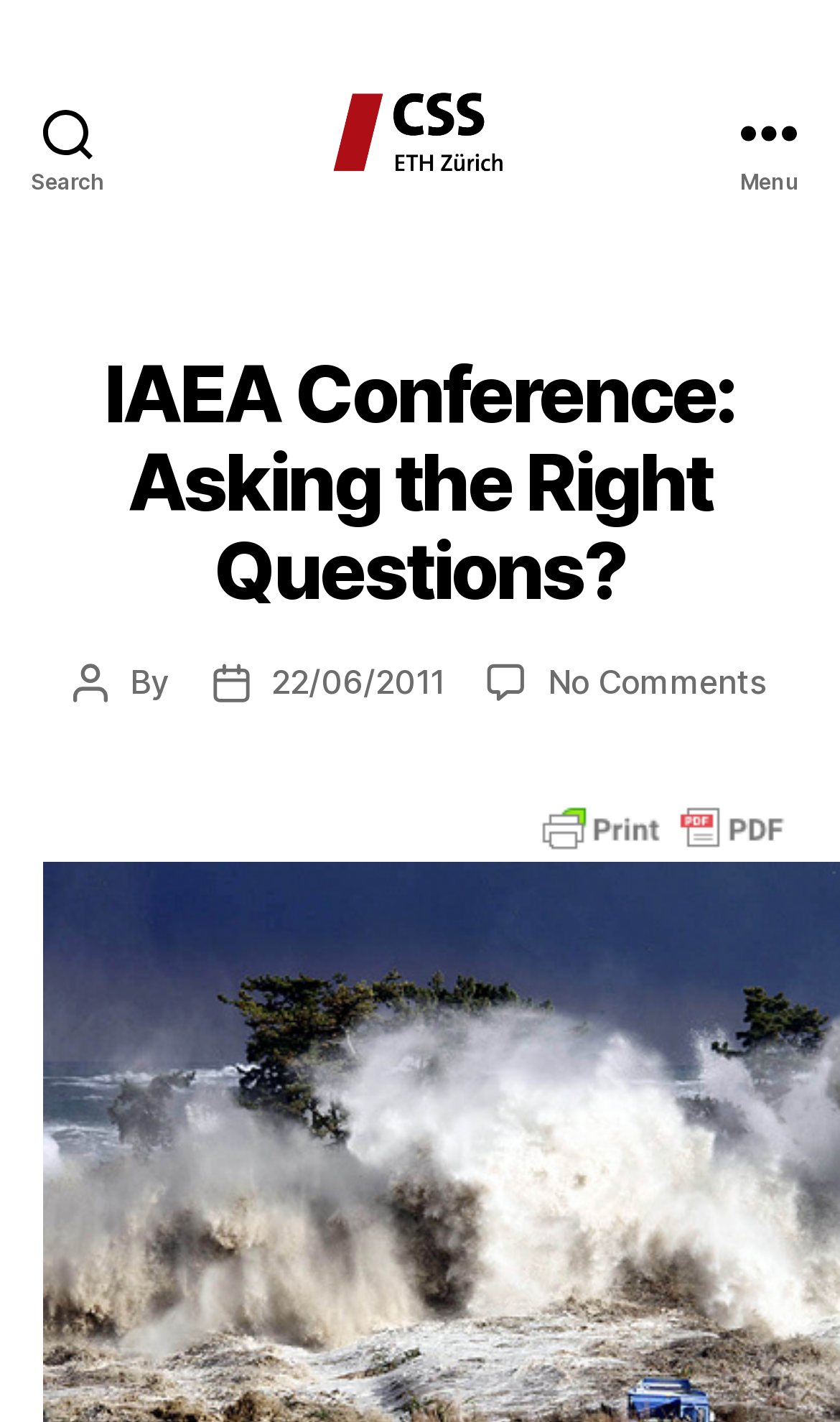Locate the bounding box of the UI element described in the following text: "22/06/2011".

[0.323, 0.465, 0.529, 0.494]